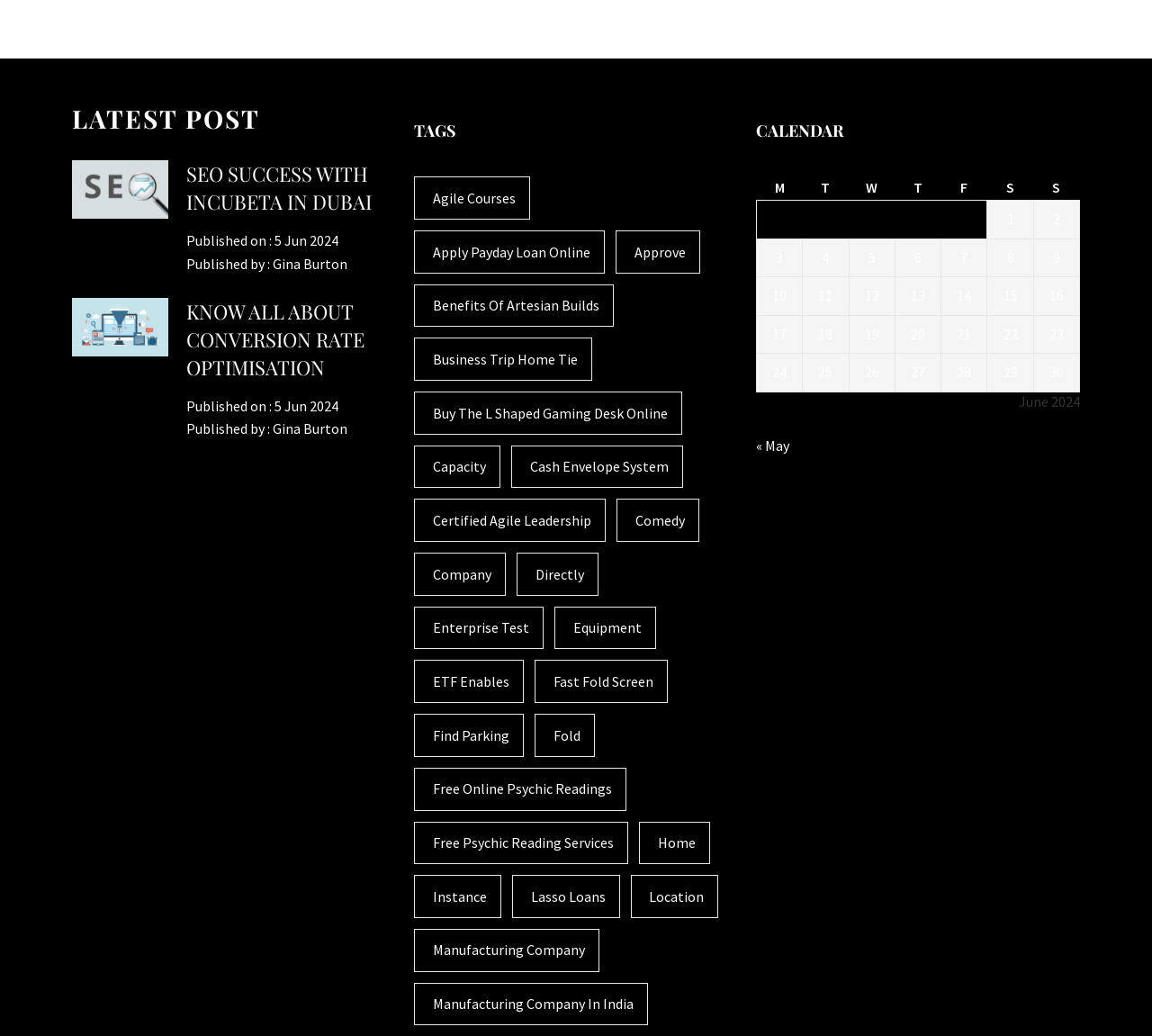Please examine the image and answer the question with a detailed explanation:
What is the category of the tag 'Agile Courses'?

I found the heading element with the text 'TAGS' and then looked for the link element with the text 'Agile Courses (1 item)' which is a child element of the 'TAGS' heading.